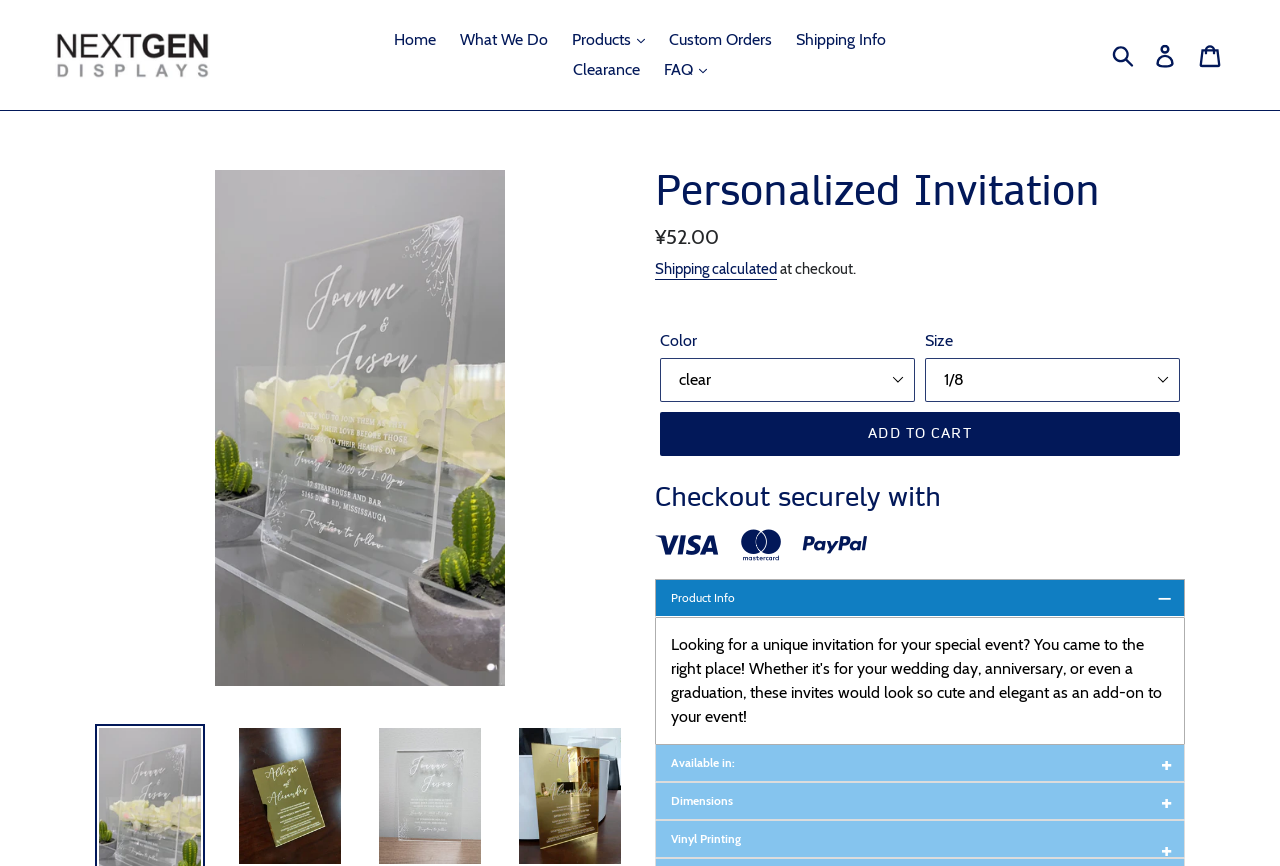Determine the bounding box coordinates for the area that should be clicked to carry out the following instruction: "View product info".

[0.512, 0.668, 0.926, 0.712]